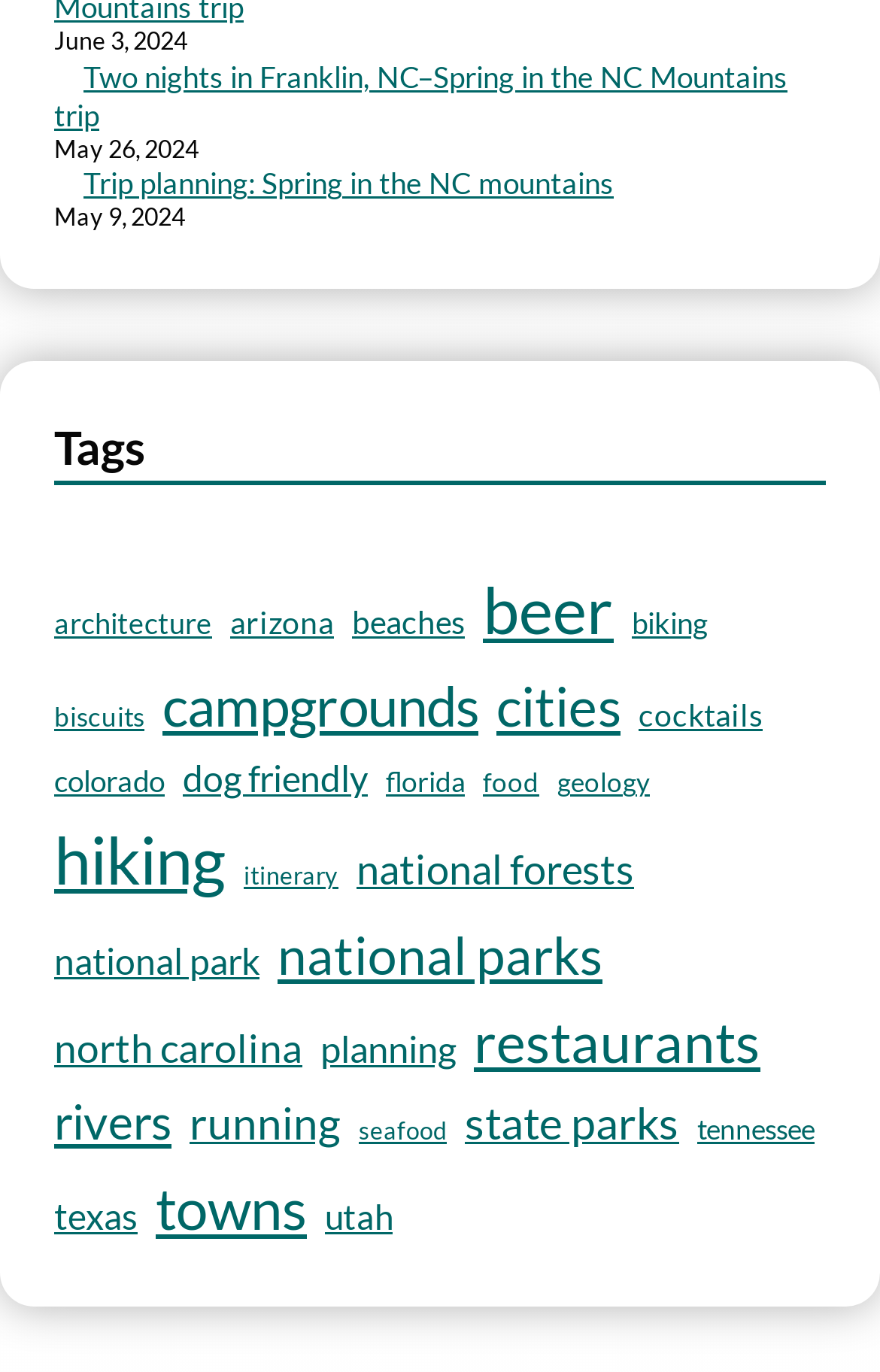What is the date of the 'Two nights in Franklin, NC–Spring in the NC Mountains trip'?
Answer with a single word or phrase by referring to the visual content.

May 26, 2024